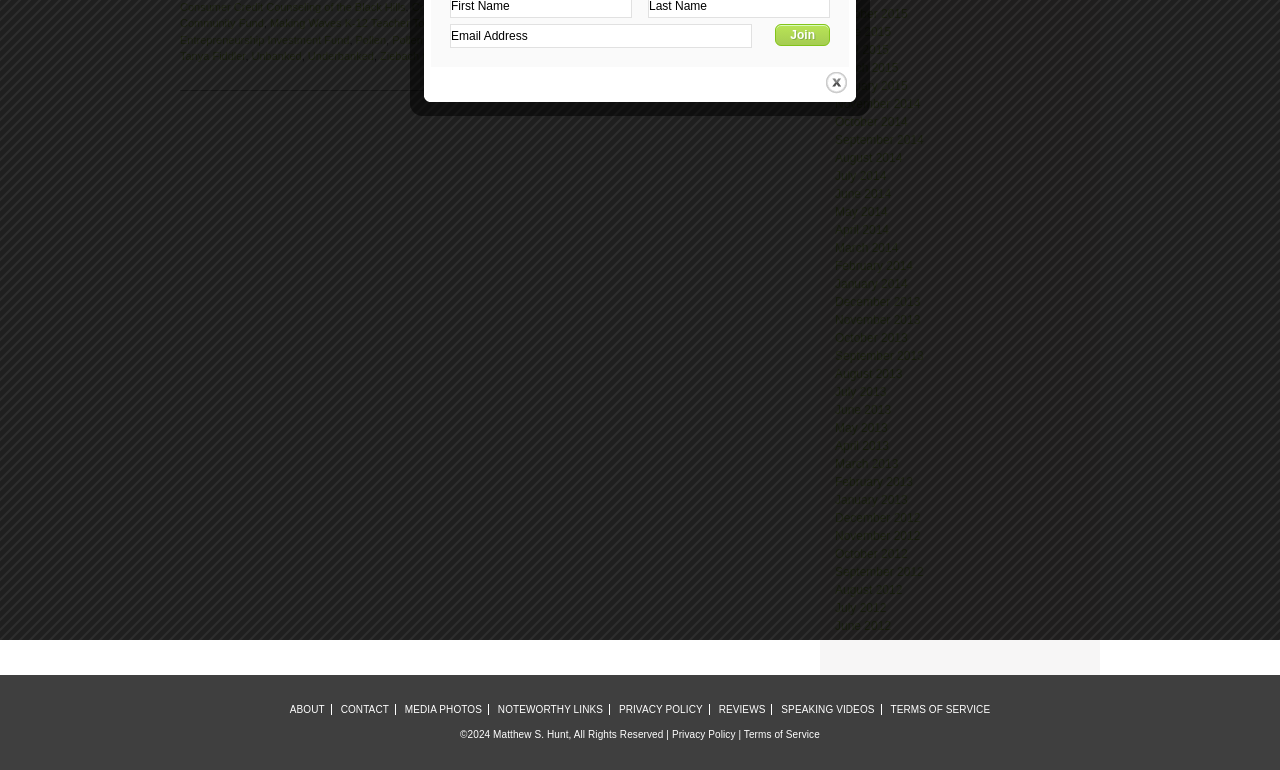Please determine the bounding box coordinates for the UI element described here. Use the format (top-left x, top-left y, bottom-right x, bottom-right y) with values bounded between 0 and 1: Privacy Policy

[0.484, 0.914, 0.549, 0.928]